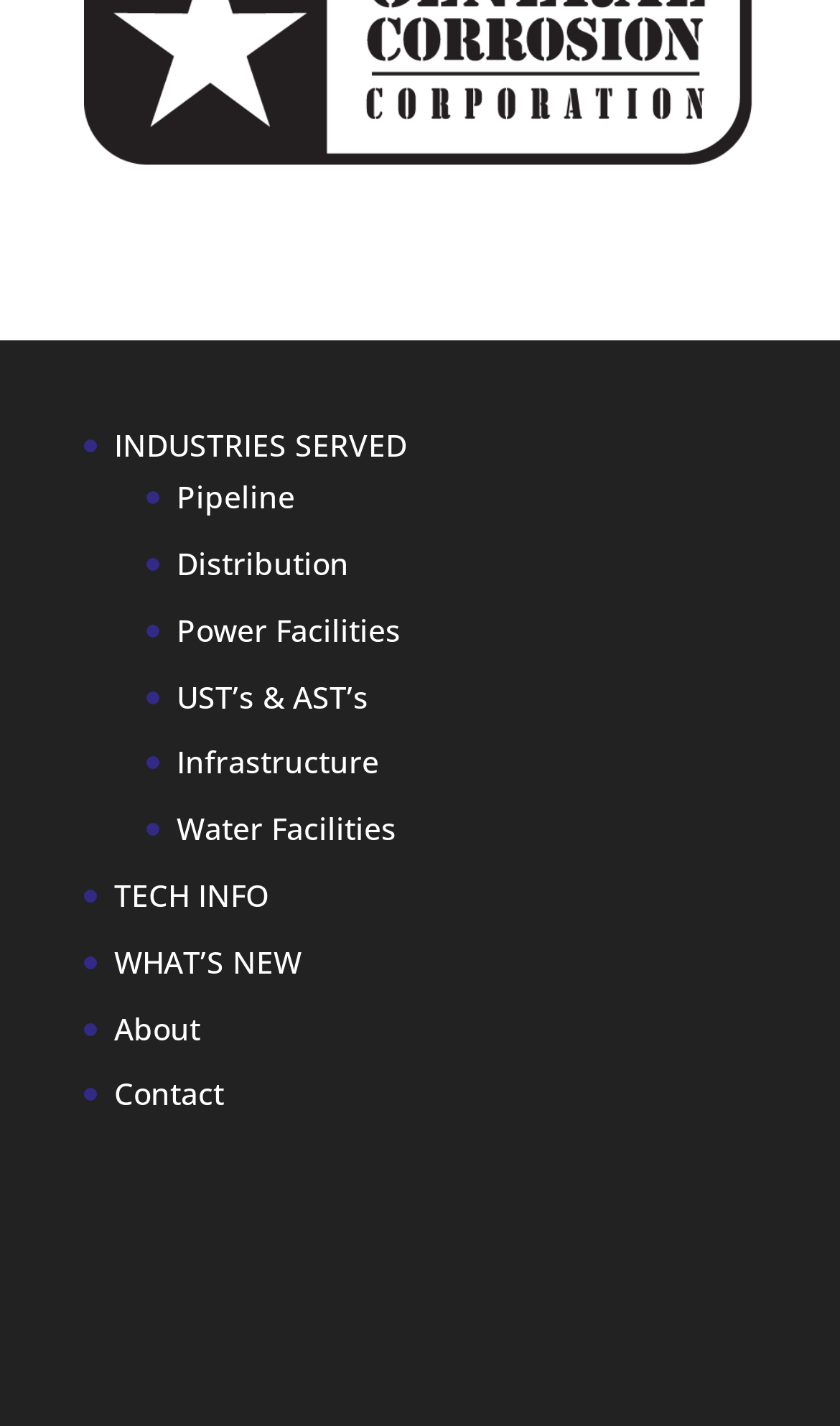Based on what you see in the screenshot, provide a thorough answer to this question: What is the last link in the top section?

By looking at the links in the top section, I found that the last link is 'Water Facilities', which is located at the bottom of the section.